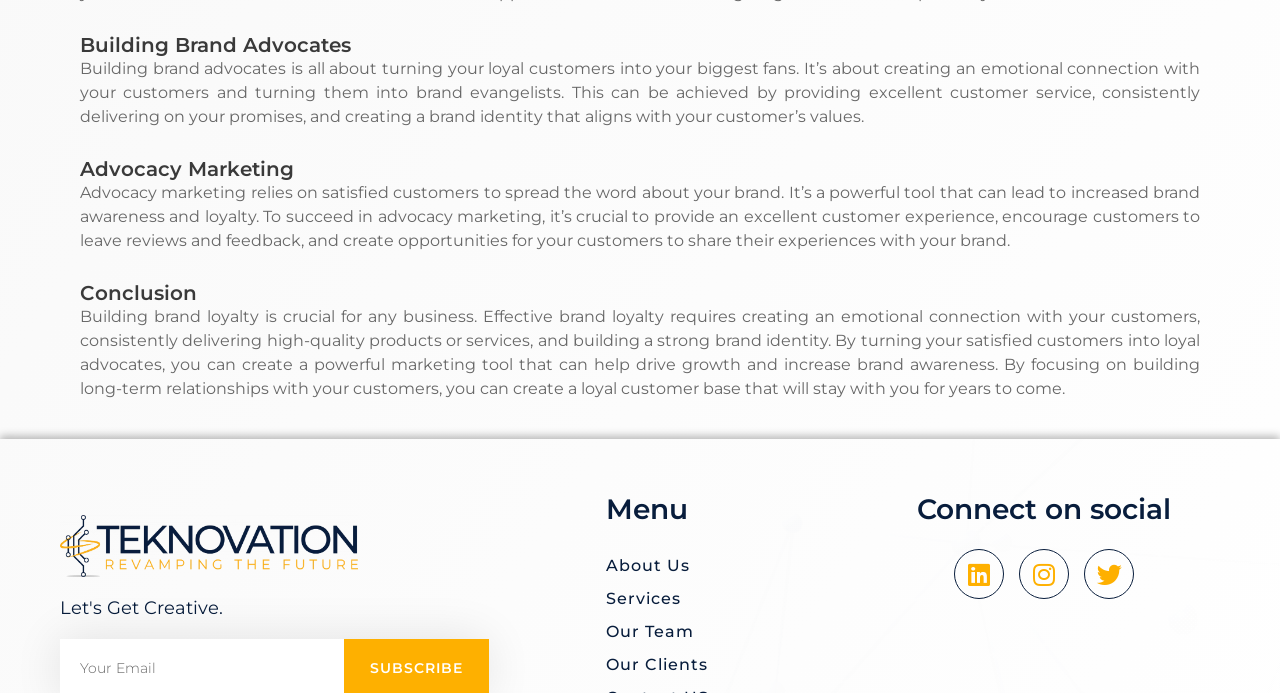Please give the bounding box coordinates of the area that should be clicked to fulfill the following instruction: "Click on 'TEKNOVATION REVAMPING THE FUTURE'". The coordinates should be in the format of four float numbers from 0 to 1, i.e., [left, top, right, bottom].

[0.047, 0.744, 0.38, 0.832]